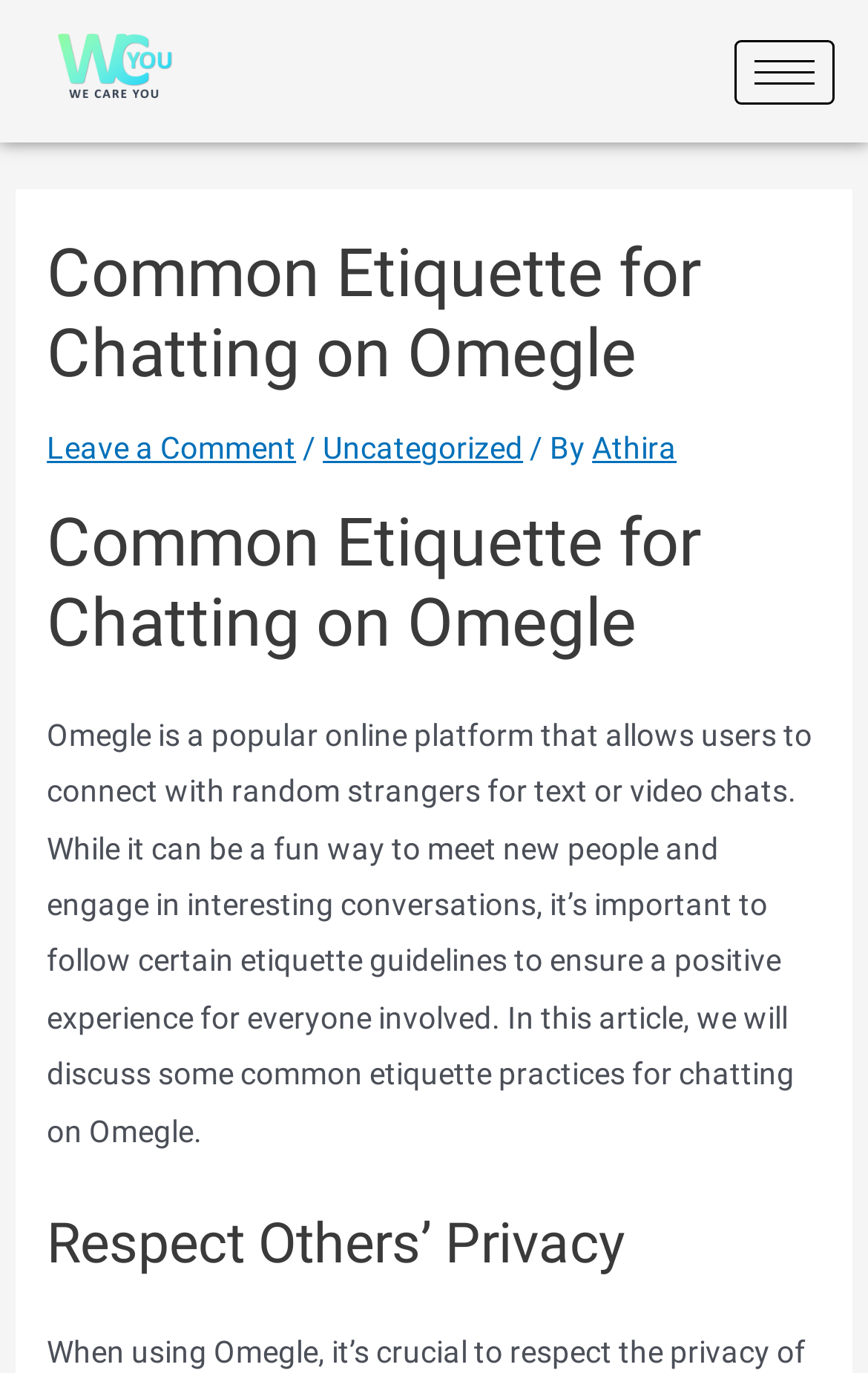What is the logo of the website?
Provide a detailed and extensive answer to the question.

The logo of the website is located at the top left corner of the webpage, and it is an image with the text 'We Care You United Kingdom Logo PNG'.